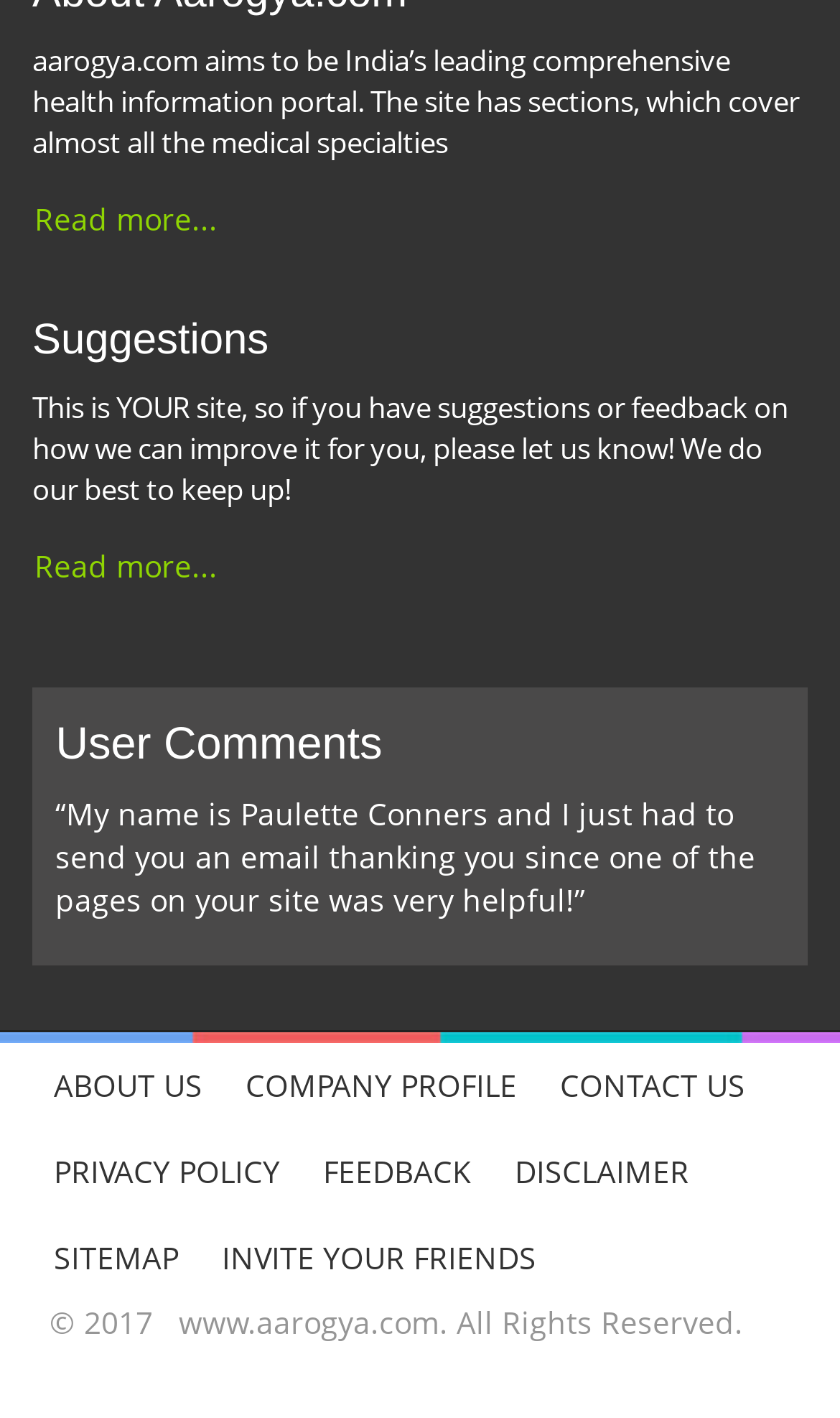Locate the bounding box coordinates of the clickable region to complete the following instruction: "Read the article 'Thestaurant: A New Culinary Experience Blending Technology and Gastronomy'."

None